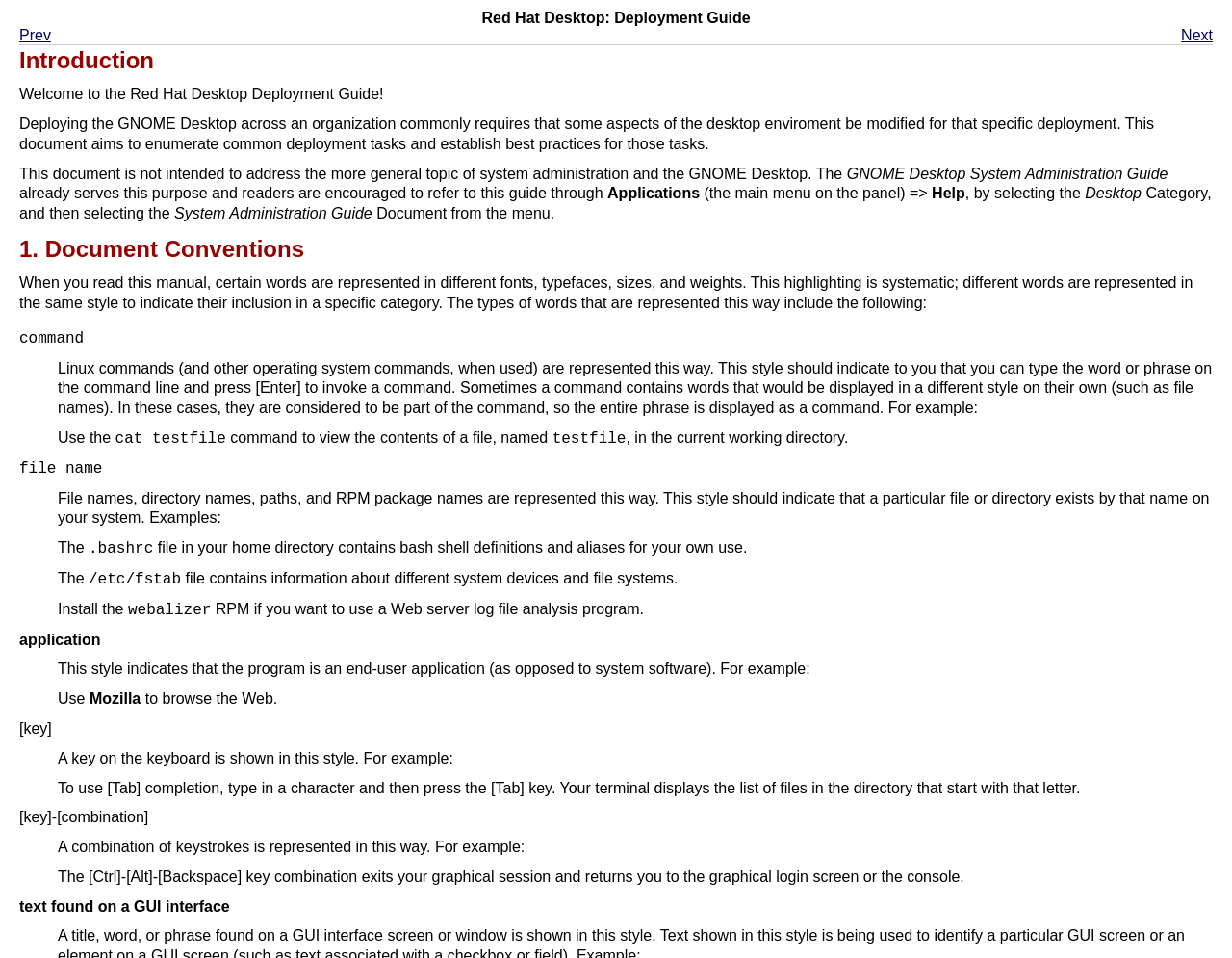What is represented by the [key] style?
From the details in the image, answer the question comprehensively.

The text explains that the [key] style is used to represent a key on the keyboard, such as [Tab] or [Ctrl], and it provides examples of how this style is used in the document.